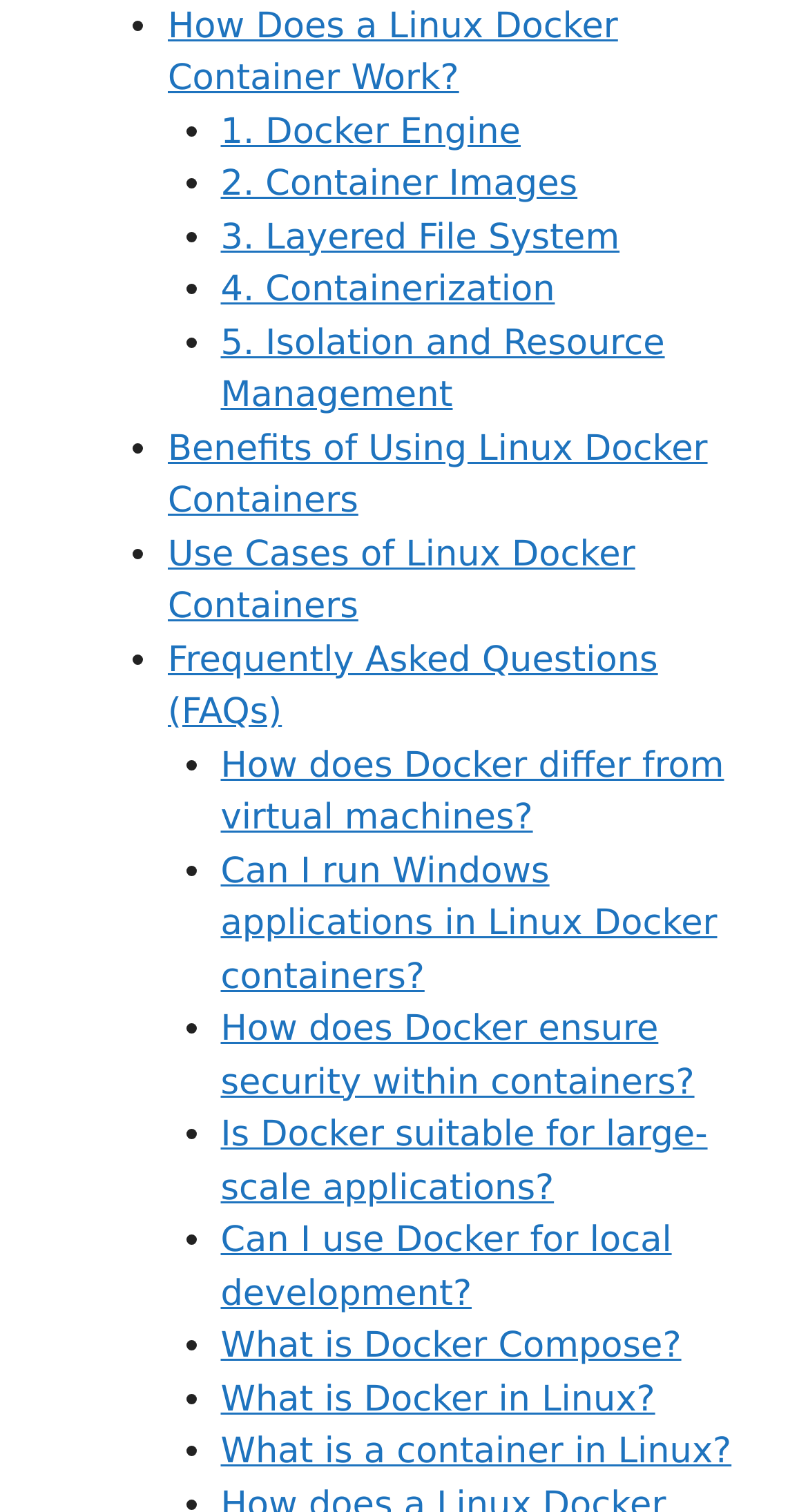Determine the bounding box of the UI component based on this description: "Frequently Asked Questions (FAQs)". The bounding box coordinates should be four float values between 0 and 1, i.e., [left, top, right, bottom].

[0.208, 0.423, 0.814, 0.485]